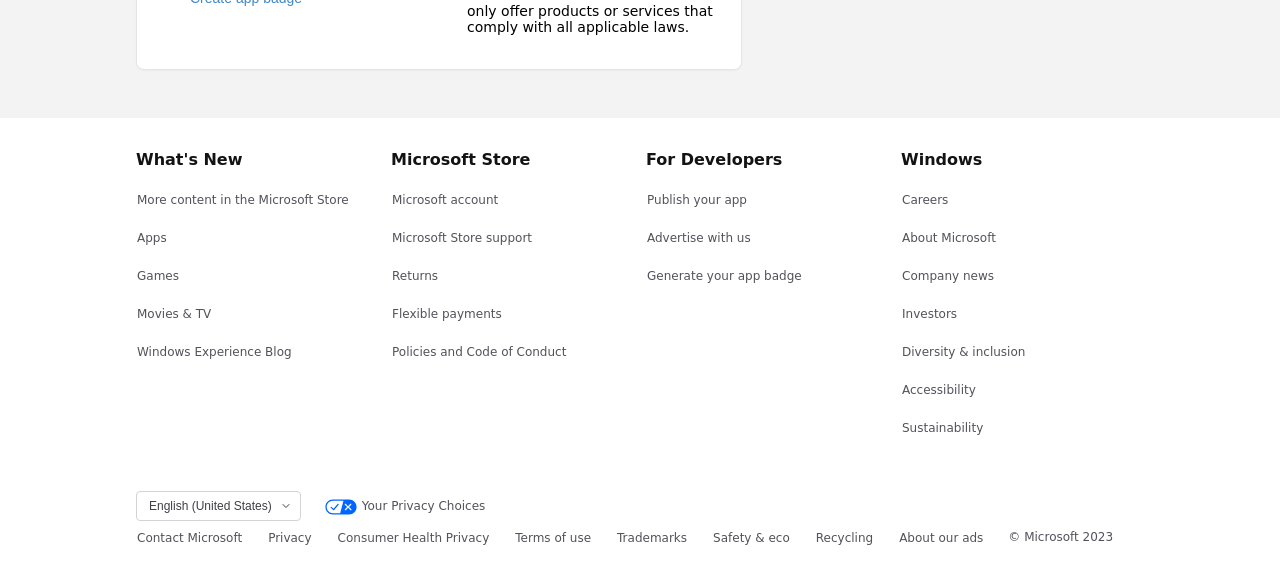Determine the bounding box coordinates of the element's region needed to click to follow the instruction: "Publish your app". Provide these coordinates as four float numbers between 0 and 1, formatted as [left, top, right, bottom].

[0.505, 0.32, 0.584, 0.372]